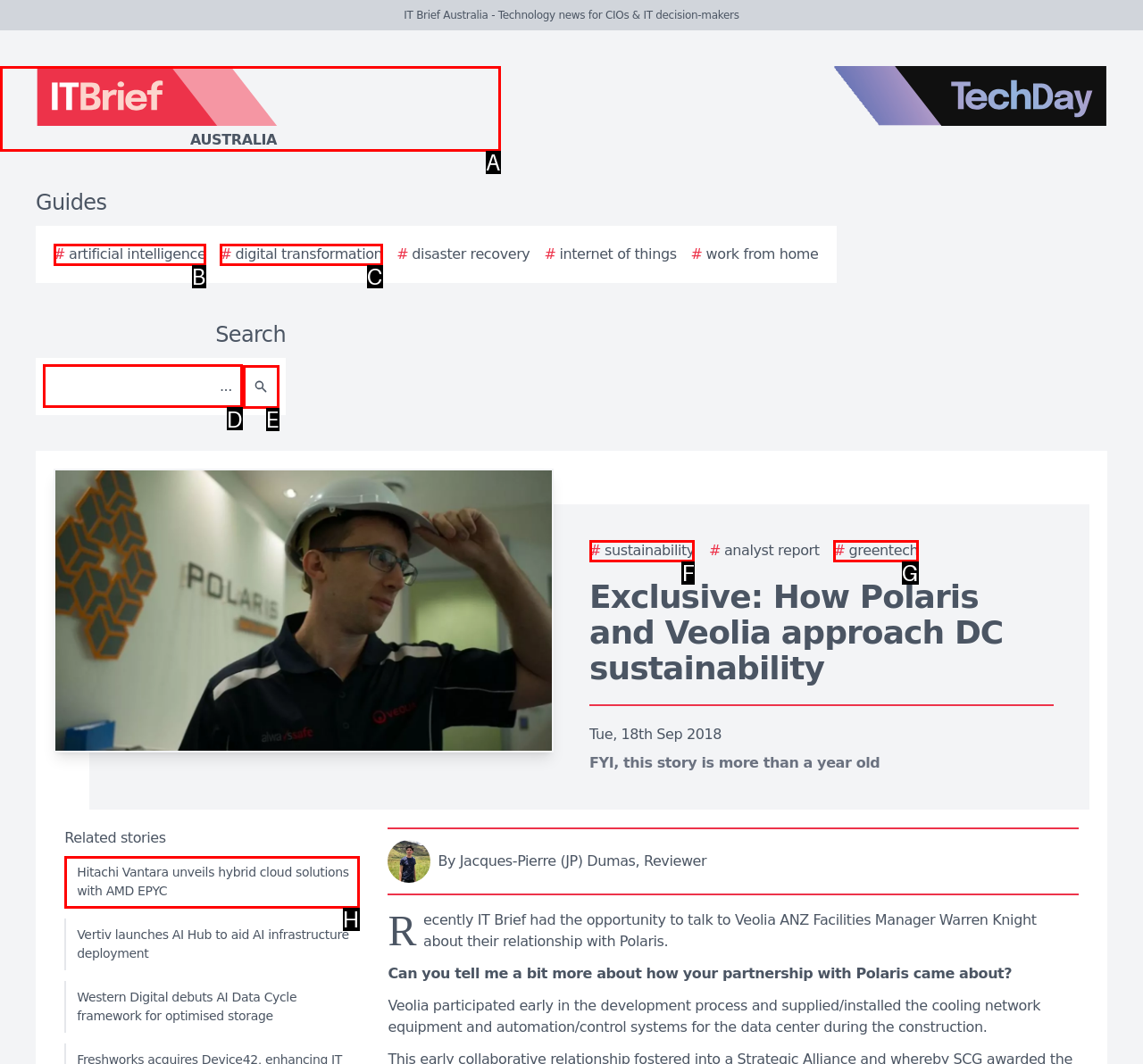Specify which HTML element I should click to complete this instruction: Search for something Answer with the letter of the relevant option.

D